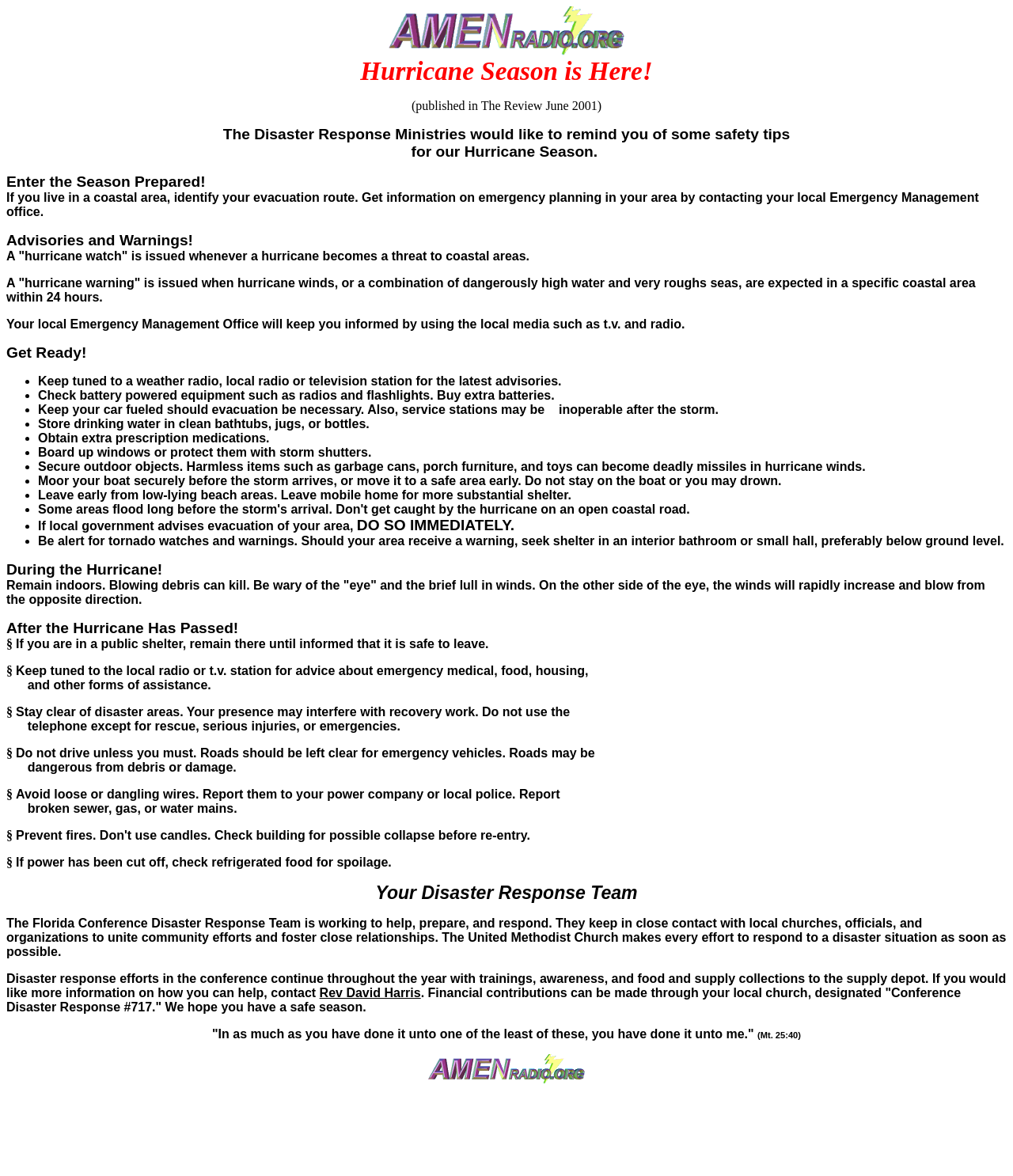What should you do if local government advises evacuation of your area?
Answer the question with a thorough and detailed explanation.

According to the webpage, if local government advises evacuation of your area, you should leave immediately, as stated in the safety tips section.